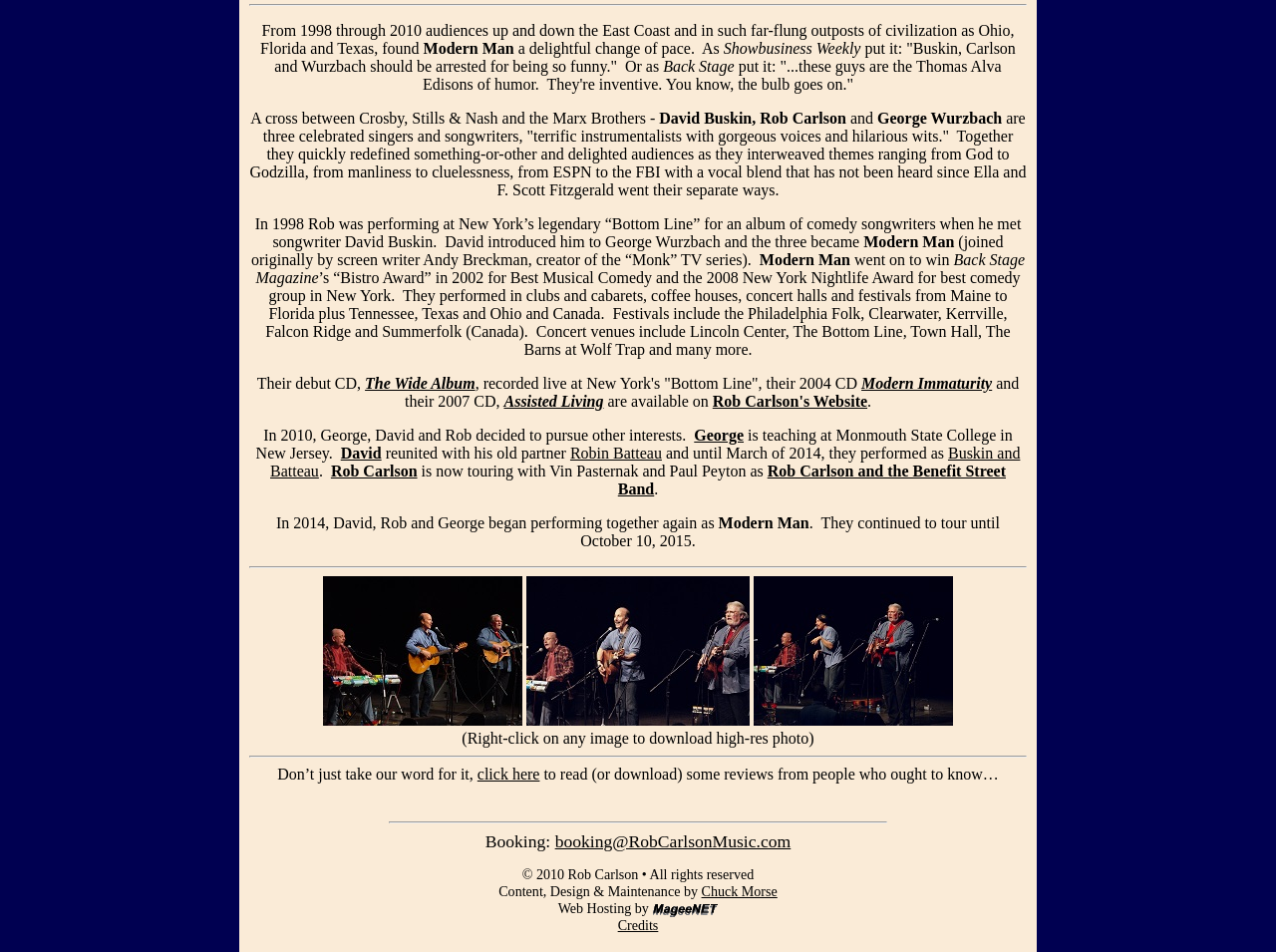What is the name of the college where George is teaching?
Look at the image and respond to the question as thoroughly as possible.

The webpage mentions that George is teaching at Monmouth State College in New Jersey, which is mentioned as part of his bio after the group disbanded.